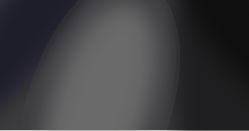What type of content does the article likely include?
Provide a detailed and extensive answer to the question.

The article likely delves into personal anecdotes, significant life events, and possibly insights into her influence or role in the media landscape, providing a comprehensive overview of Sarah Williams' life and background.